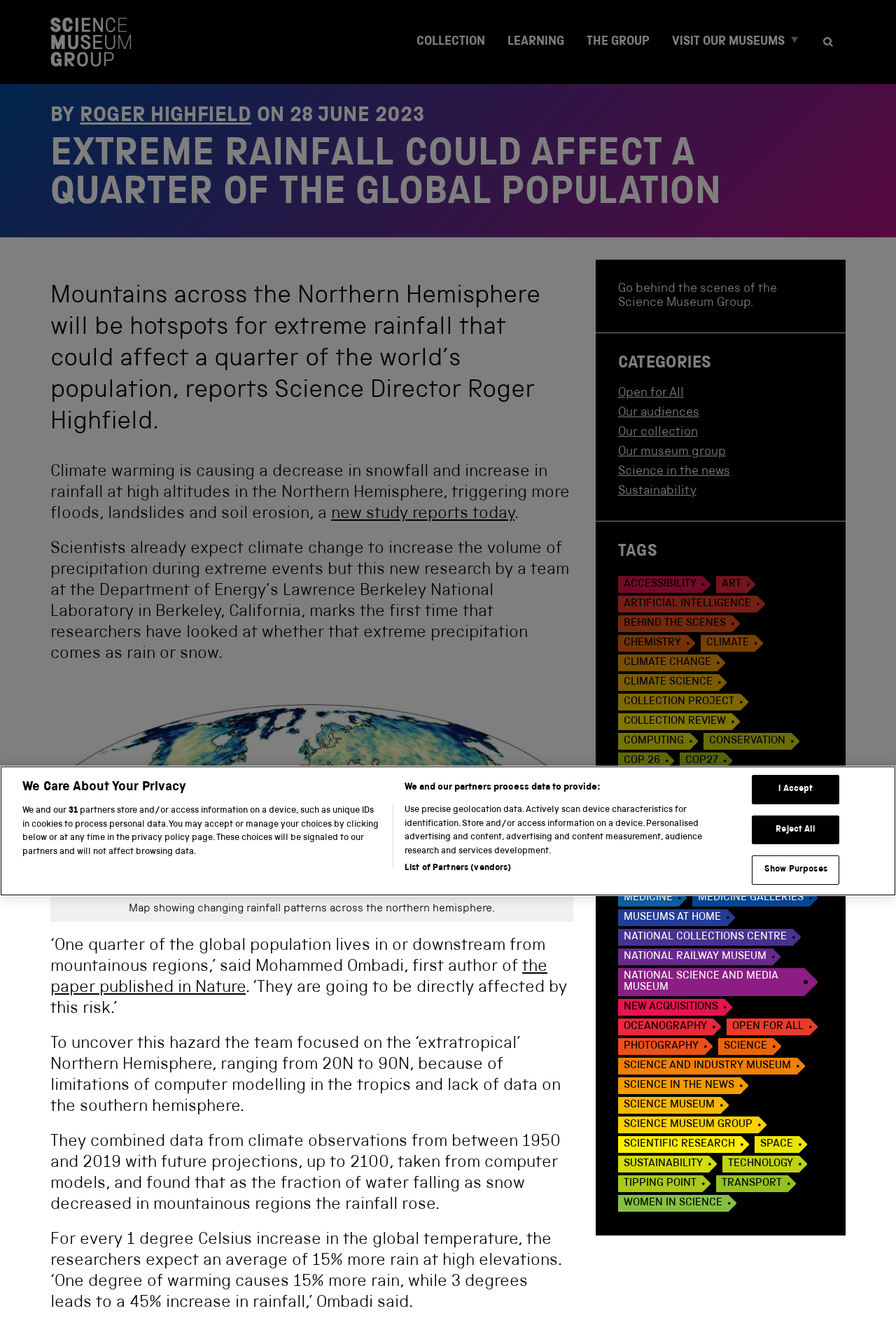From the details in the image, provide a thorough response to the question: What is the name of the laboratory where the research was conducted?

The name of the laboratory where the research was conducted is mentioned in the paragraph that discusses the research findings, specifically in the sentence 'a team at the Department of Energy’s Lawrence Berkeley National Laboratory in Berkeley, California, marks the first time that researchers have looked at whether that extreme precipitation comes as rain or snow.'